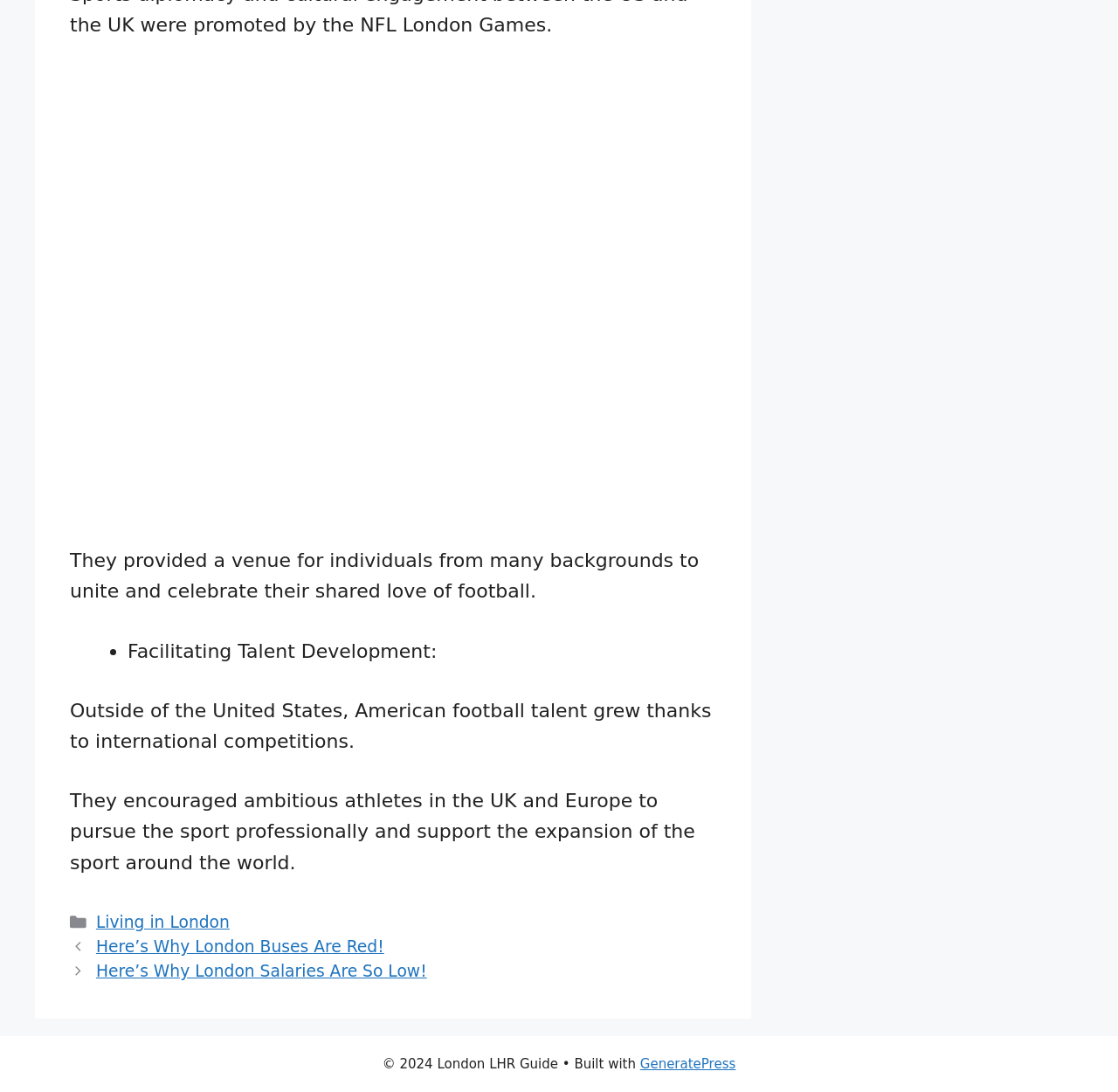Please determine the bounding box coordinates for the UI element described as: "Living in London".

[0.086, 0.836, 0.205, 0.853]